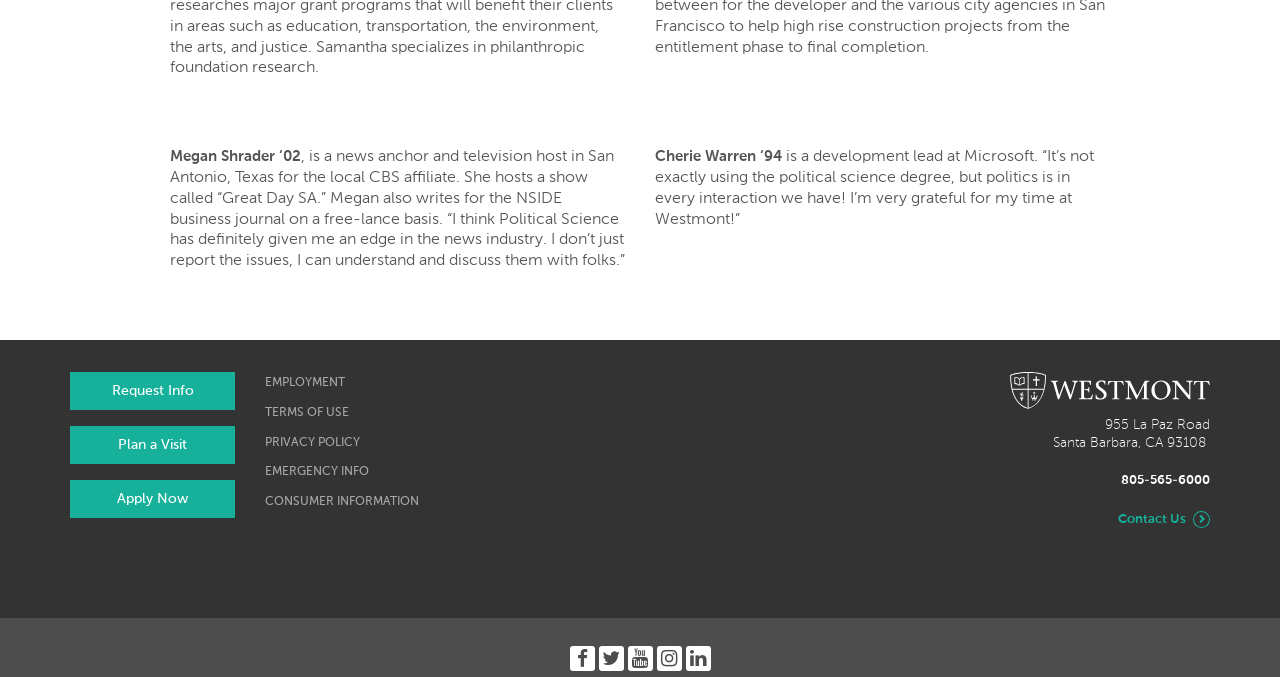How many links are in the Footer links menu?
Please respond to the question with as much detail as possible.

I examined the Footer links menu and counted the number of links, which are 'Request Info', 'Plan a Visit', and 'Apply Now'.